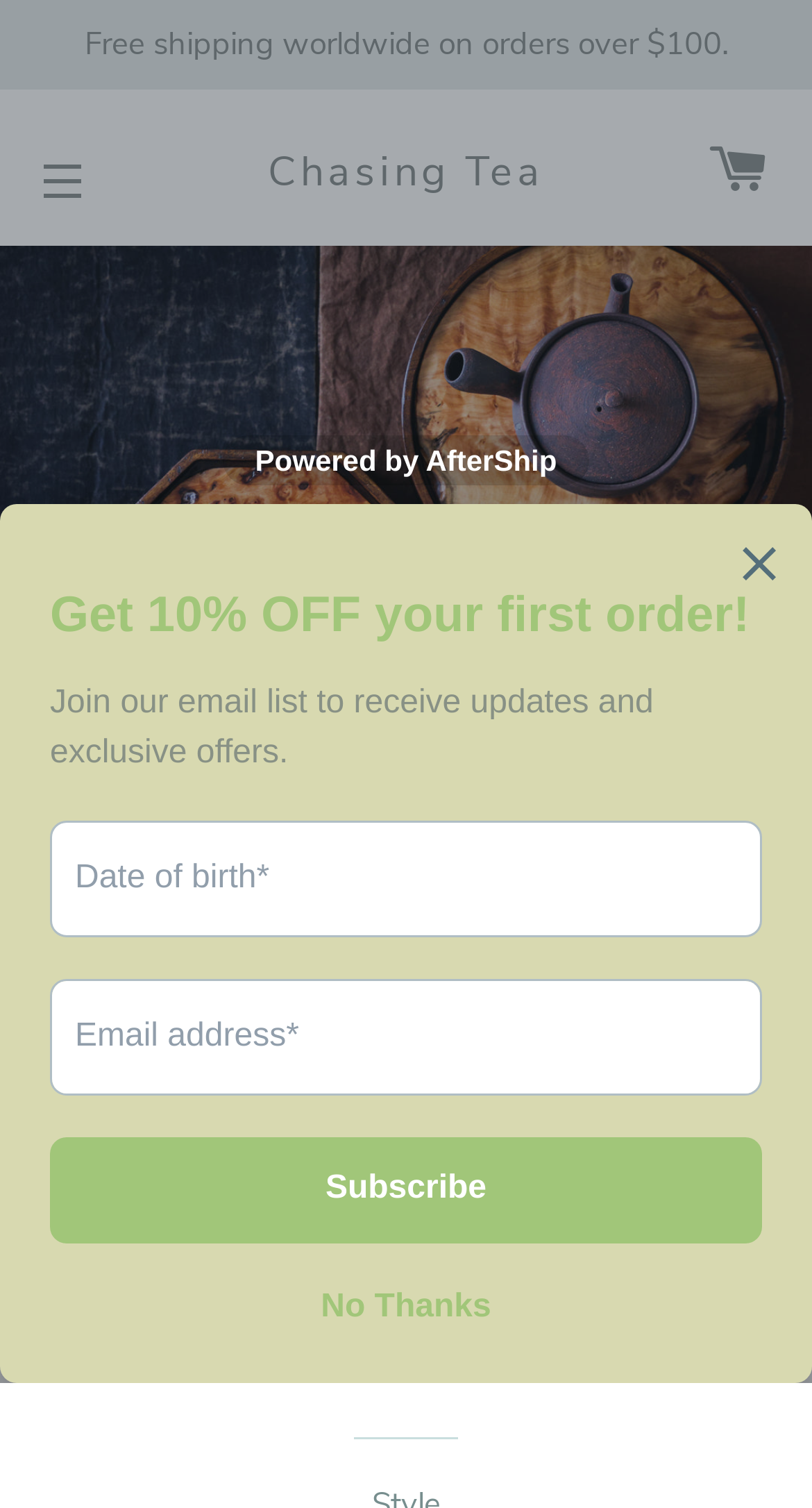What is the position of the site navigation button?
Give a single word or phrase answer based on the content of the image.

Top left